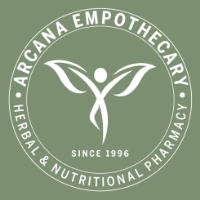In what year was Arcana Empothecary established?
Using the visual information, answer the question in a single word or phrase.

1996